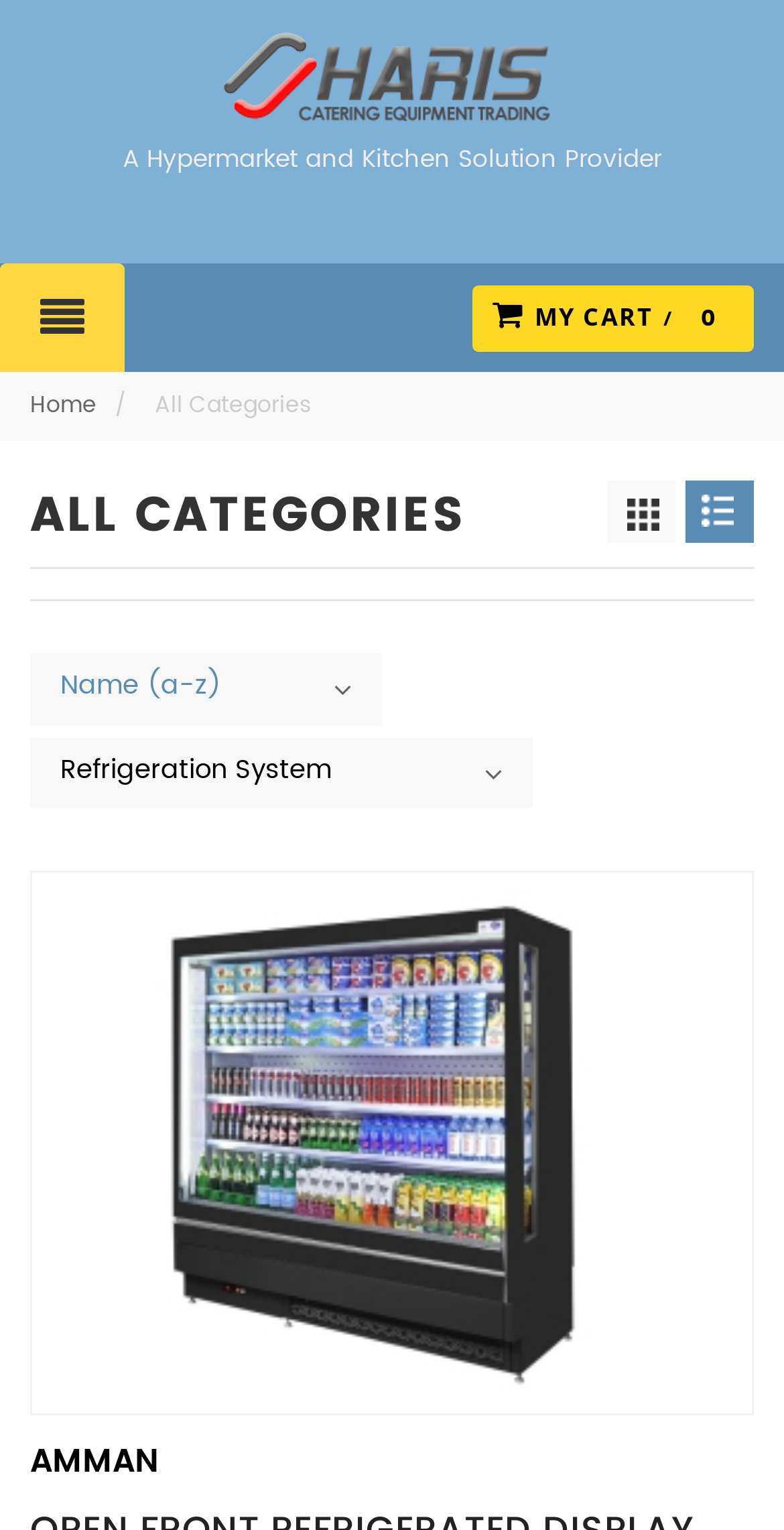Determine the bounding box for the UI element that matches this description: "Name (a-z)".

[0.077, 0.435, 0.282, 0.463]